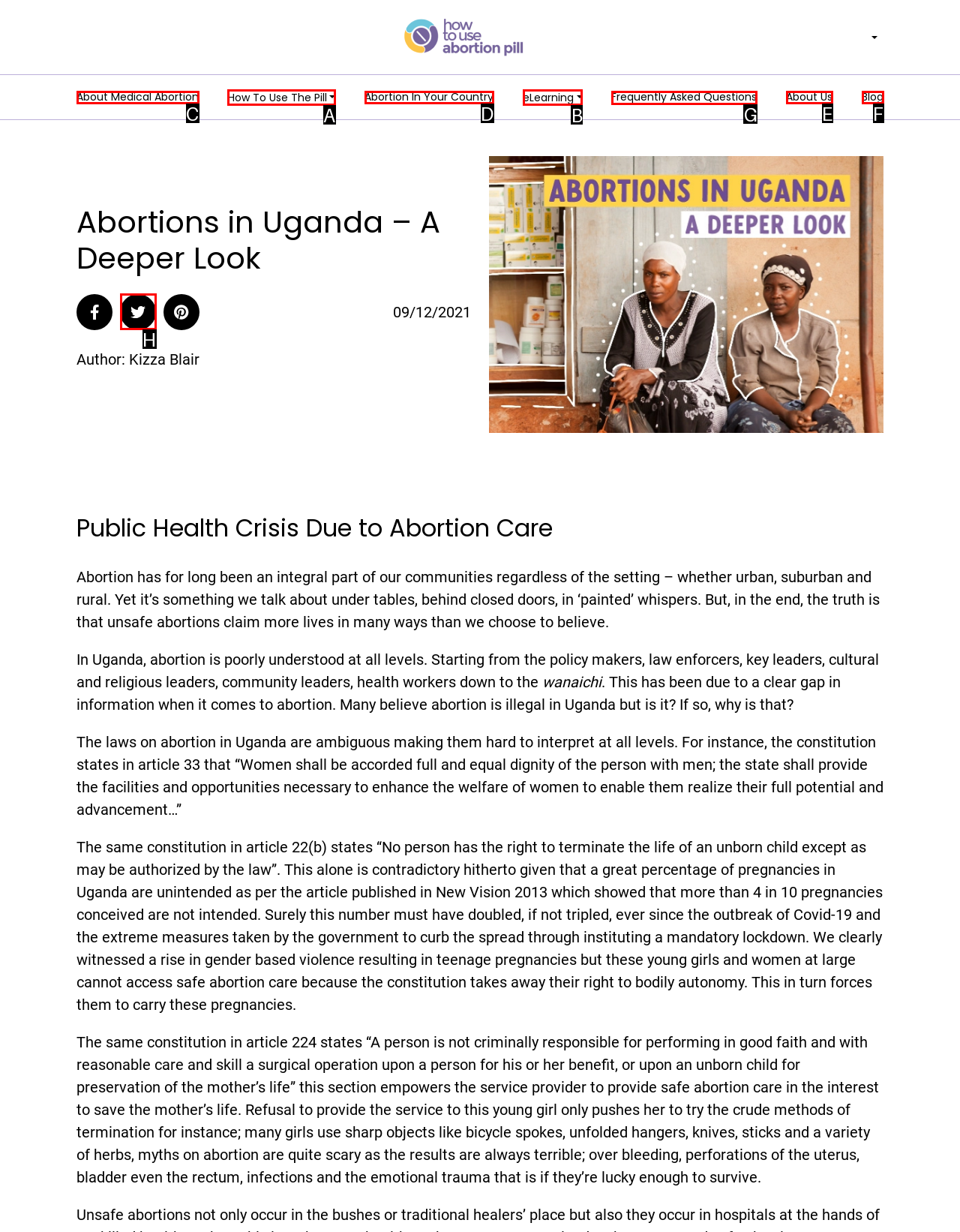Which choice should you pick to execute the task: Click the 'Frequently Asked Questions' link
Respond with the letter associated with the correct option only.

G